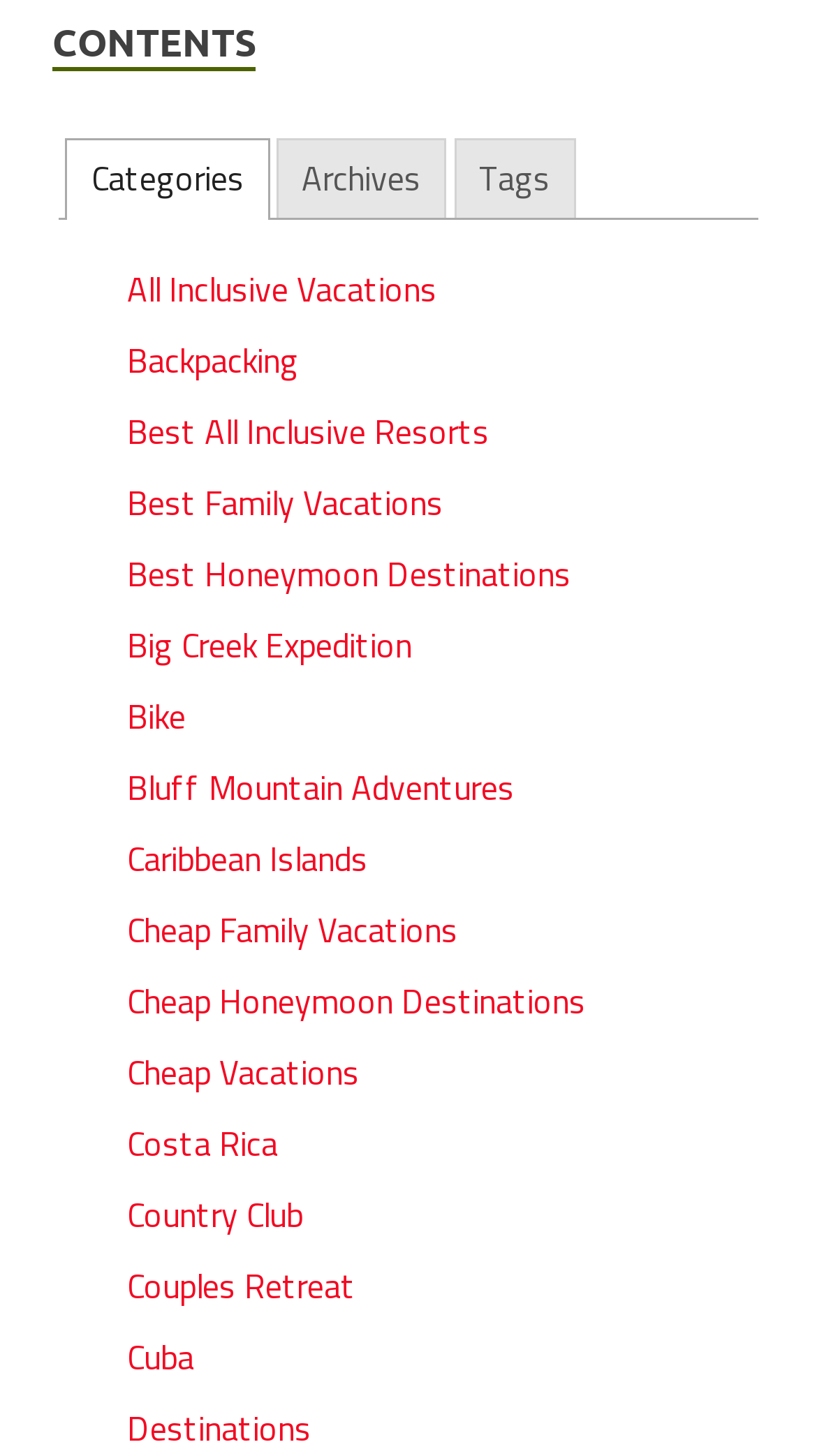Consider the image and give a detailed and elaborate answer to the question: 
How many links are there under the 'Categories' tab?

I counted the number of link elements under the 'Categories' tab, which are from 'All Inclusive Vacations' to 'Destinations', so there are 10 links in total.